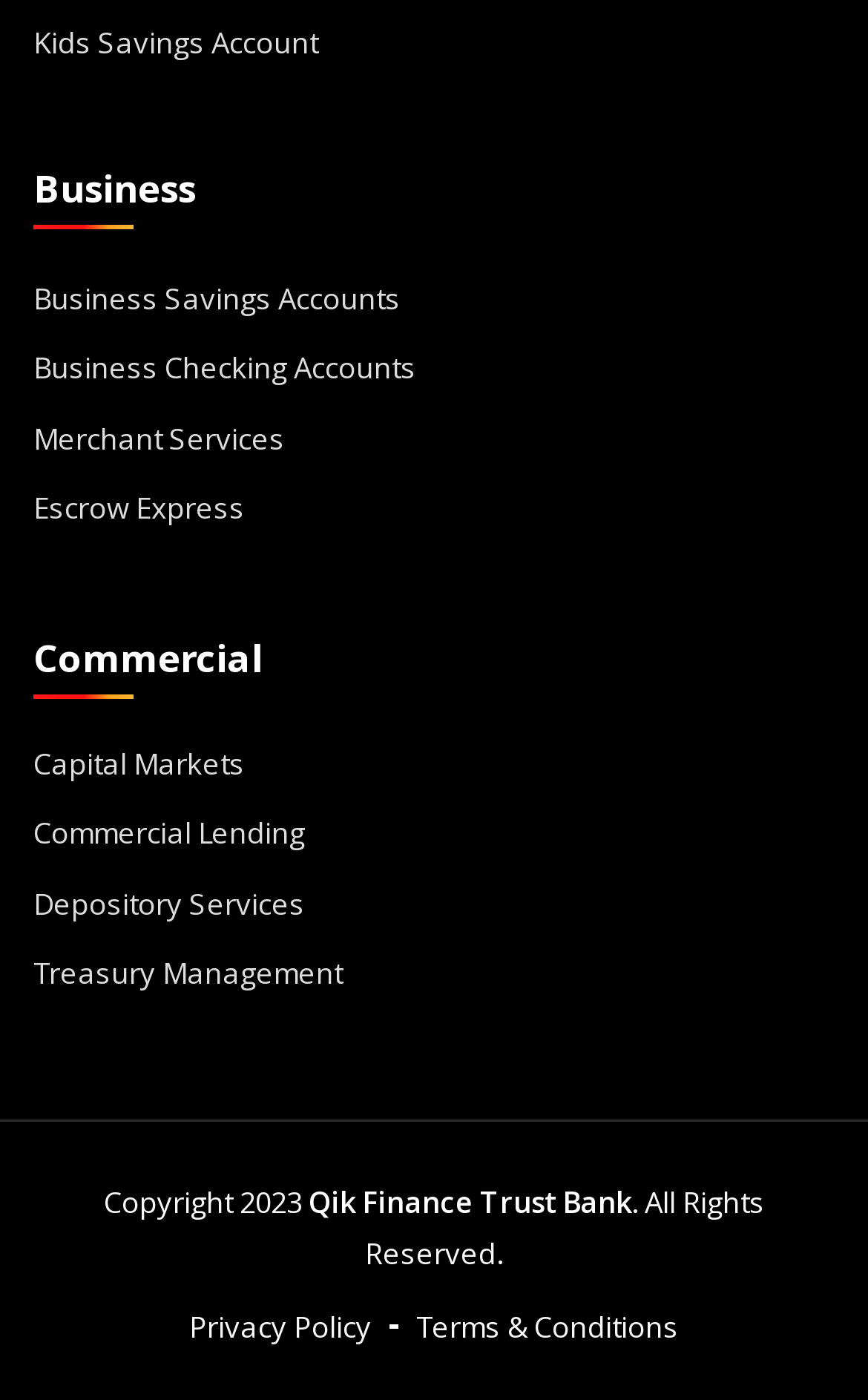Pinpoint the bounding box coordinates of the element that must be clicked to accomplish the following instruction: "Open Kids Savings Account". The coordinates should be in the format of four float numbers between 0 and 1, i.e., [left, top, right, bottom].

[0.038, 0.016, 0.367, 0.047]